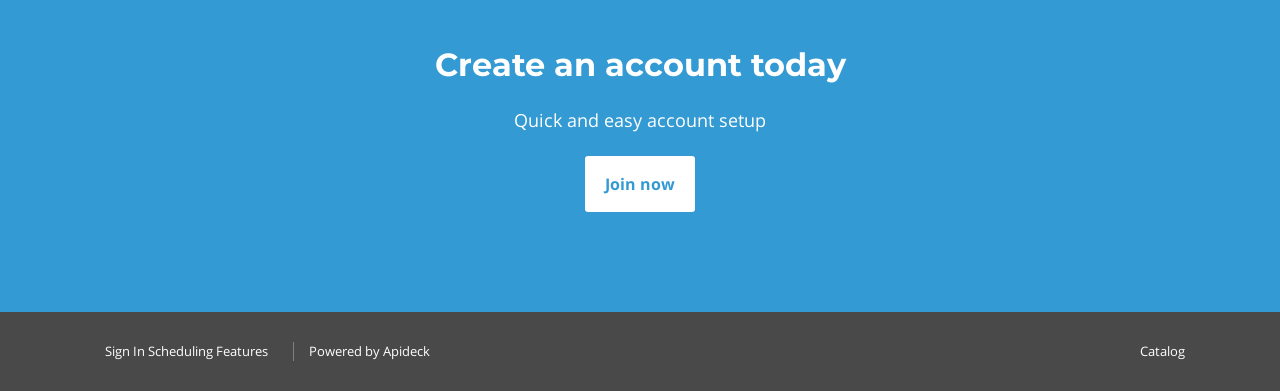Answer the question below in one word or phrase:
What is the last link in the footer?

Catalog